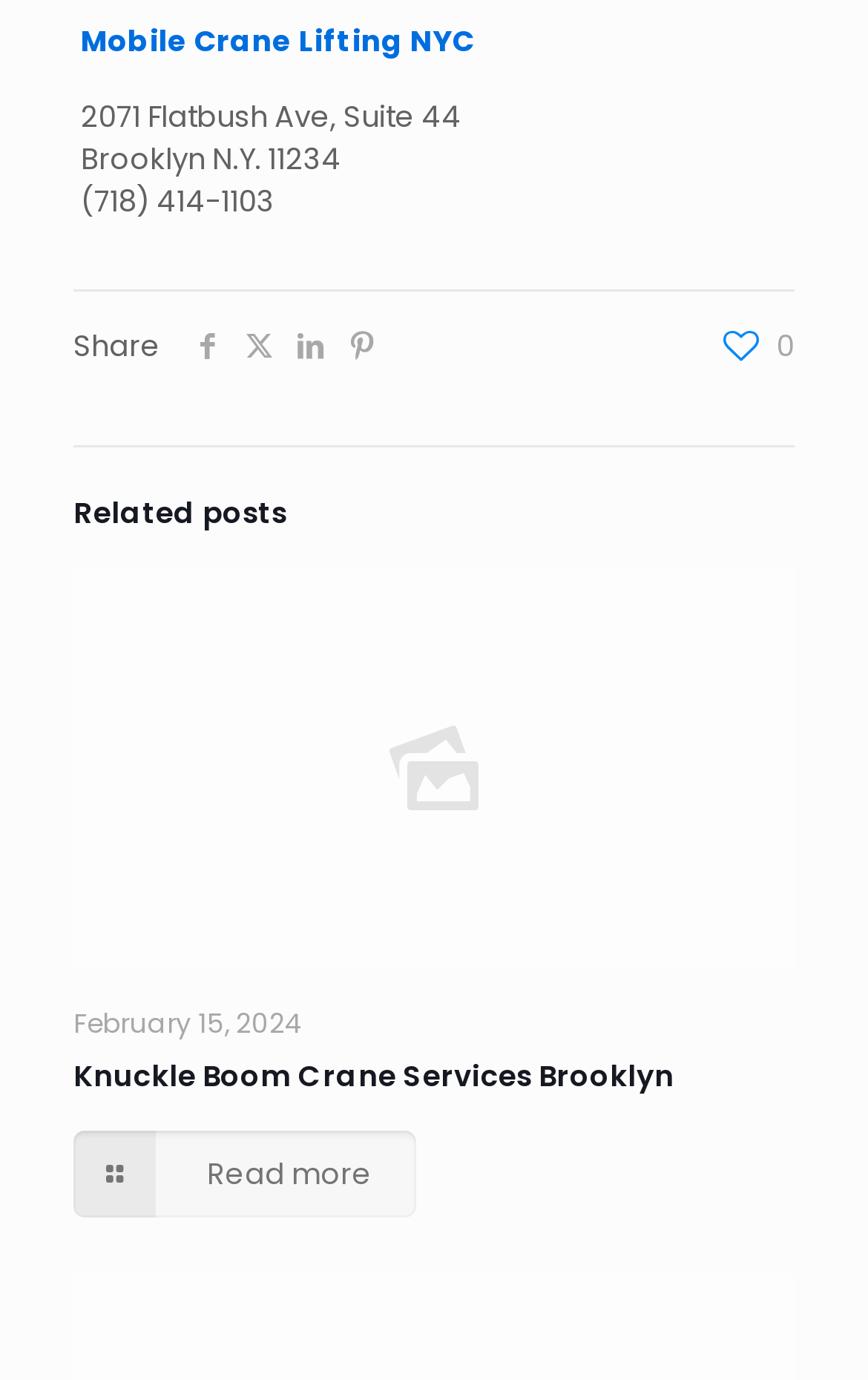Kindly respond to the following question with a single word or a brief phrase: 
What is the date of the related post?

February 15, 2024